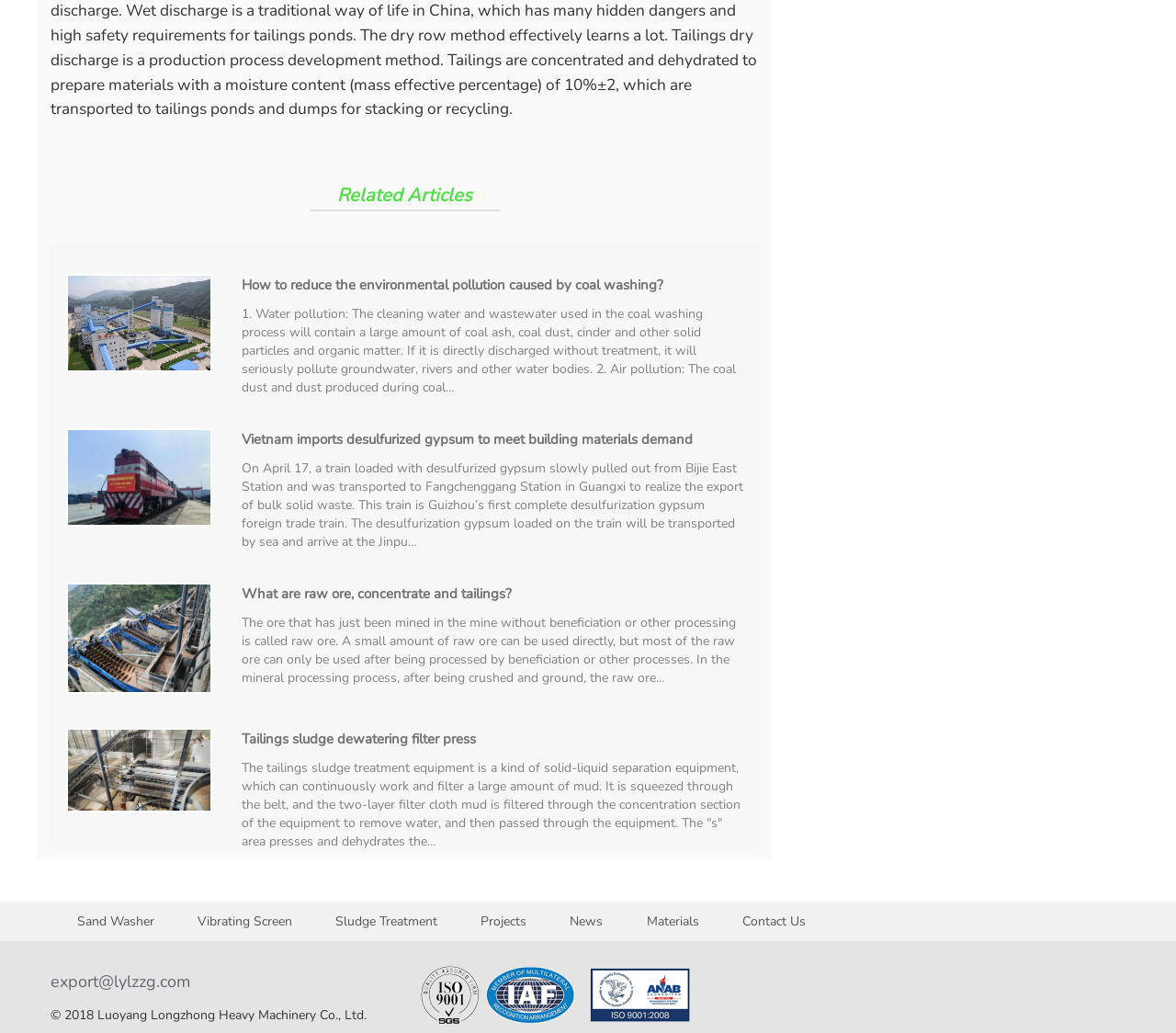What is the company name mentioned at the bottom of the webpage?
Look at the screenshot and give a one-word or phrase answer.

Luoyang Longzhong Heavy Machinery Co., Ltd.